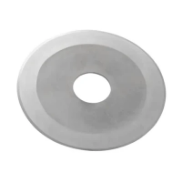What type of products can the knife cut through?
Using the visual information, answer the question in a single word or phrase.

Plastic films, food products, and various materials